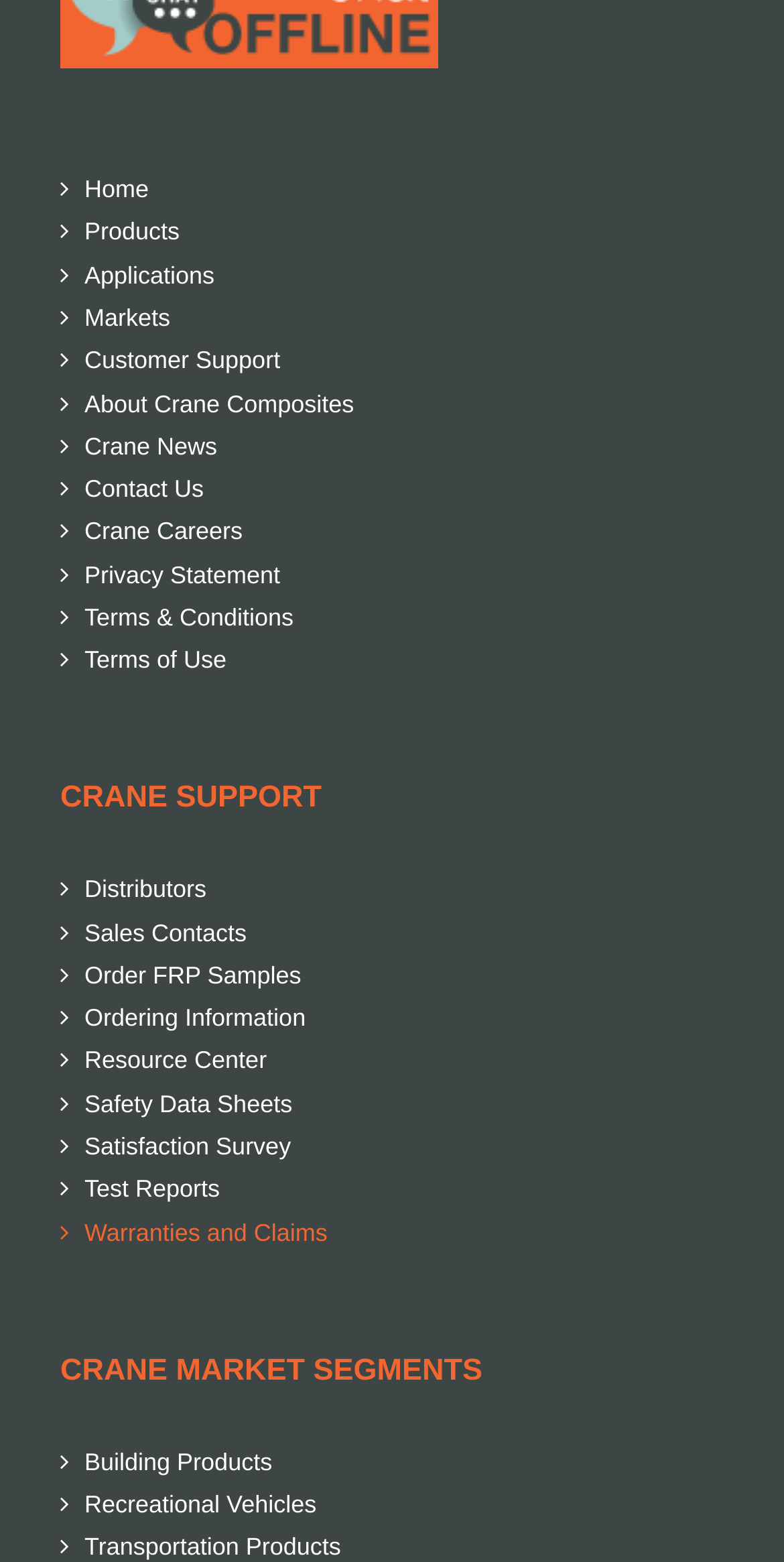Look at the image and give a detailed response to the following question: What is the purpose of the 'Satisfaction Survey' link?

The link ' Satisfaction Survey' is located under the 'CRANE SUPPORT' heading, suggesting that it is a support feature for customers. The purpose of this link is to allow customers to provide feedback on their satisfaction with the company's products or services.